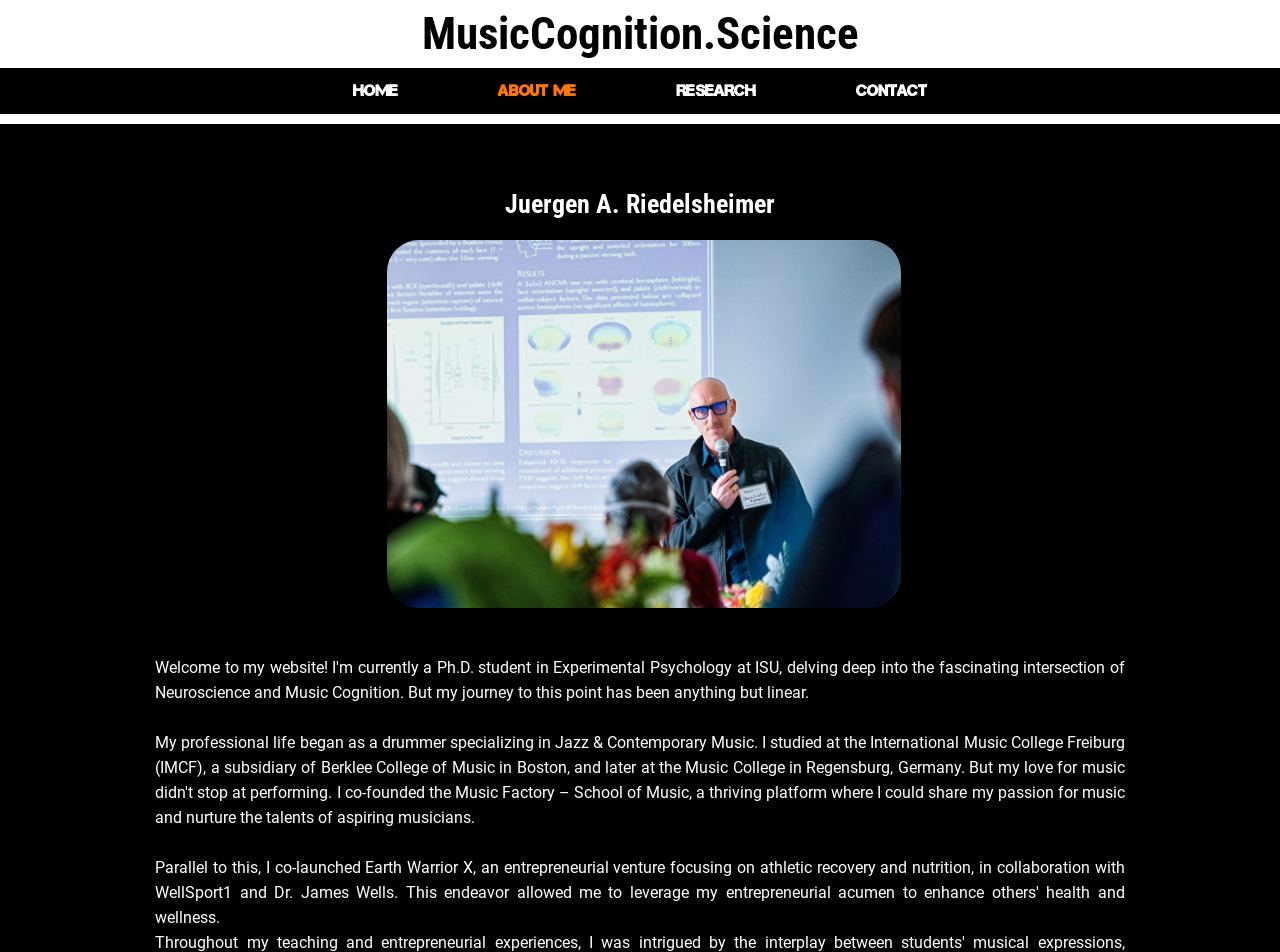Explain the webpage's layout and main content in detail.

The webpage is about the personal profile of Juergen A. Riedelsheimer, with a focus on music cognition science. At the top of the page, there is a heading that reads "MusicCognition.Science" with a link to the same name, taking up almost the full width of the page. Below this, there is a navigation menu with four links: "HOME", "ABOUT ME", "RESEARCH", and "CONTACT", aligned horizontally and centered on the page. 

Further down, there is a heading that displays the name "Juergen A. Riedelsheimer", which is positioned roughly in the middle of the page, both horizontally and vertically.